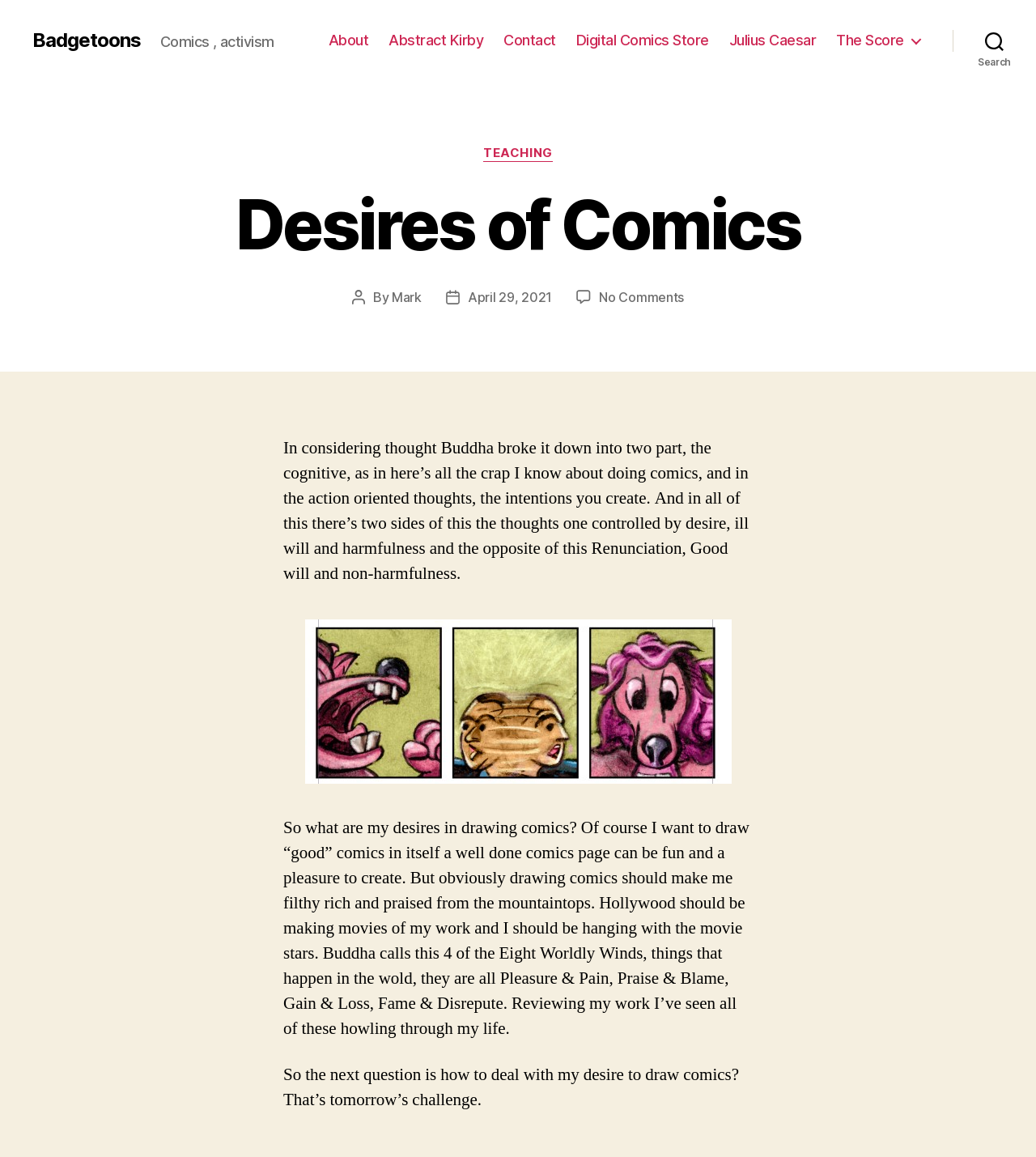Please identify the bounding box coordinates of the element on the webpage that should be clicked to follow this instruction: "Search for something". The bounding box coordinates should be given as four float numbers between 0 and 1, formatted as [left, top, right, bottom].

[0.92, 0.02, 1.0, 0.05]